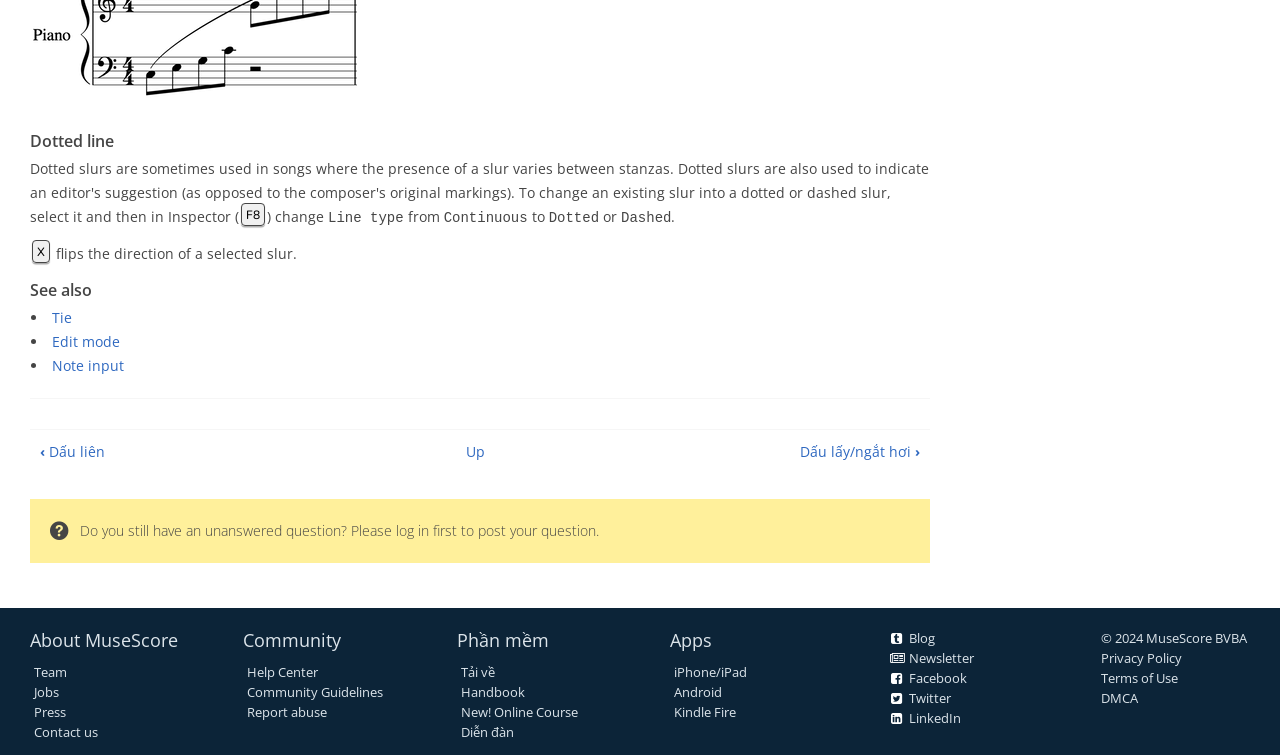What is the current line type?
Deliver a detailed and extensive answer to the question.

Based on the text 'Line type from Continuous to Dotted or Dashed.' on the webpage, we can infer that the current line type is 'Dotted'.